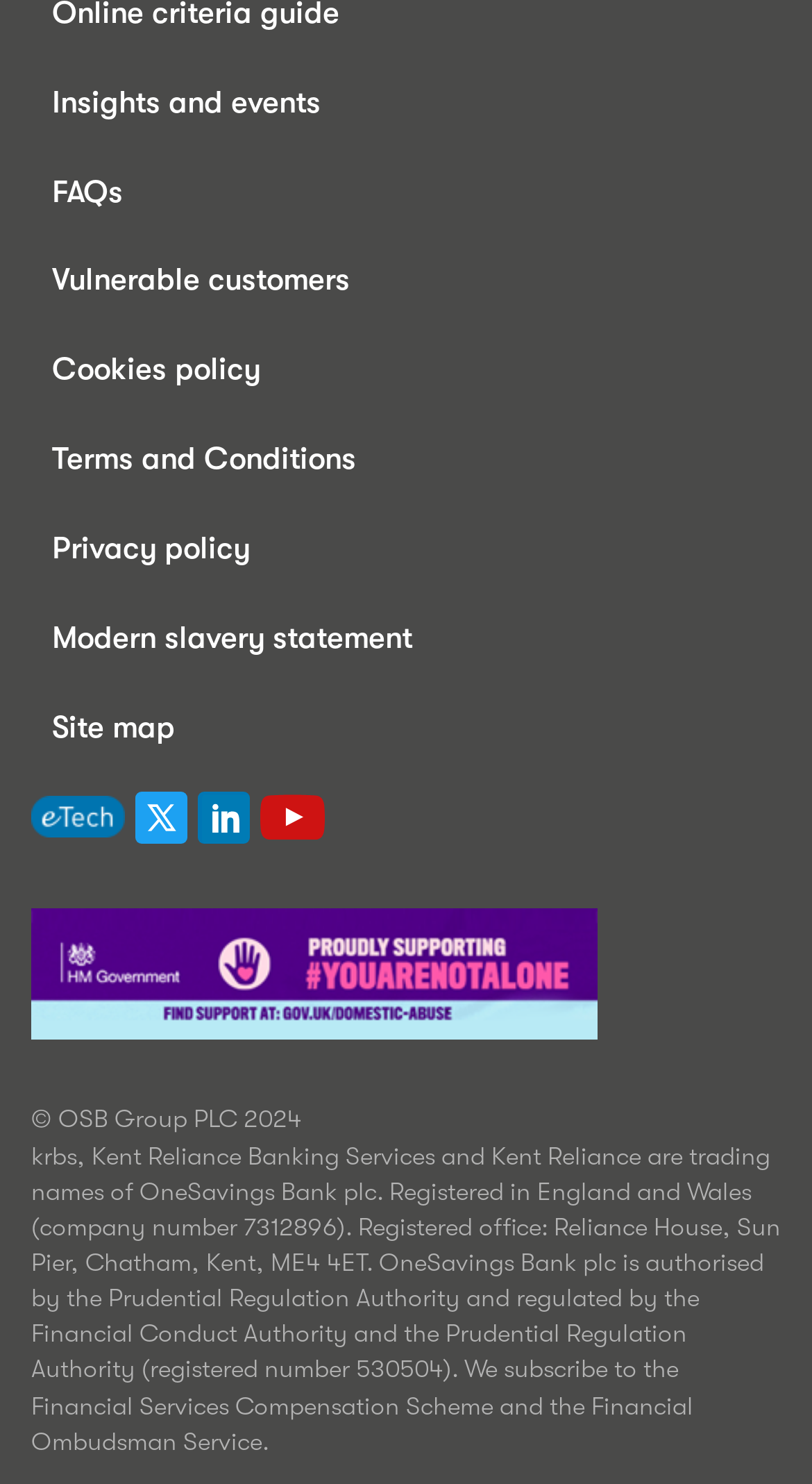Given the following UI element description: "Insights and events", find the bounding box coordinates in the webpage screenshot.

[0.064, 0.056, 0.395, 0.081]